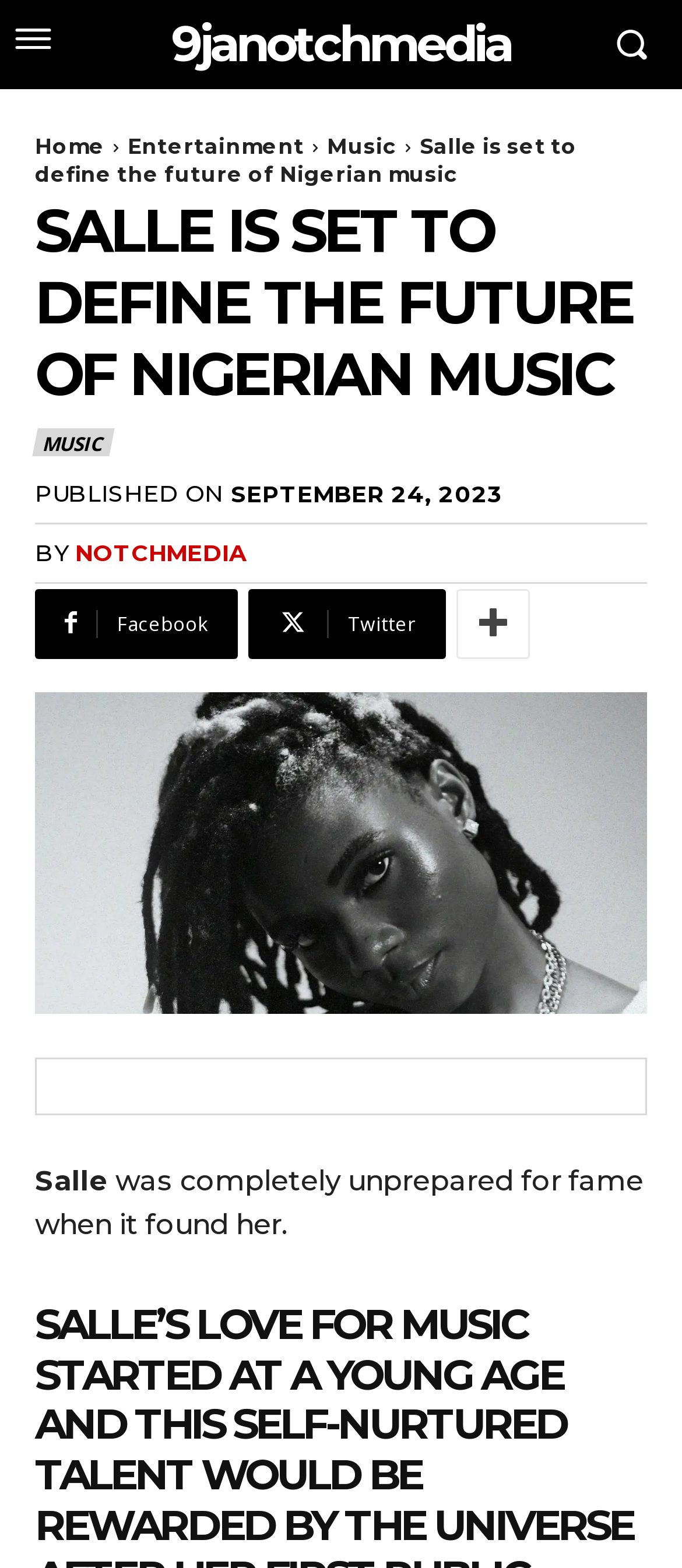From the given element description: "Music", find the bounding box for the UI element. Provide the coordinates as four float numbers between 0 and 1, in the order [left, top, right, bottom].

[0.479, 0.085, 0.582, 0.101]